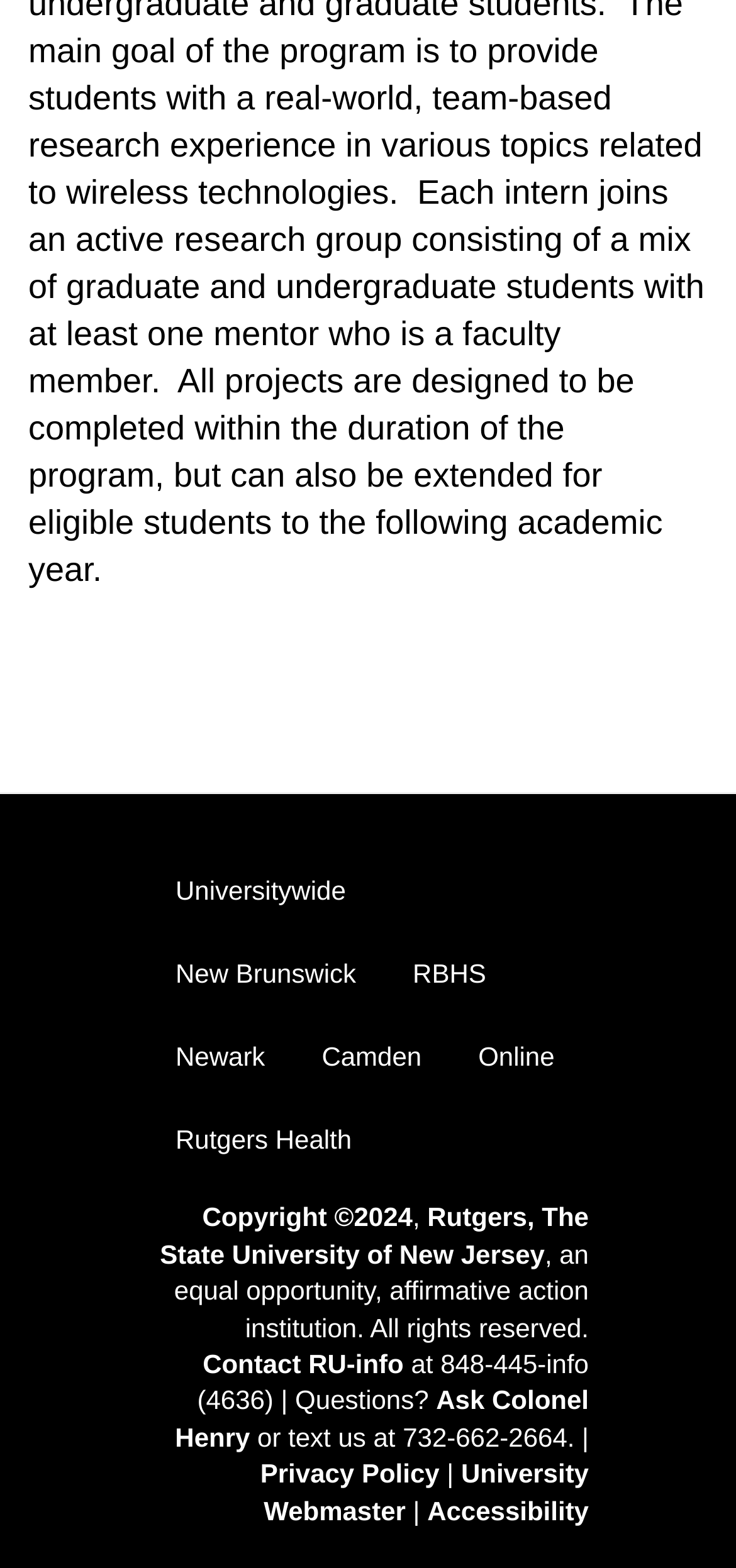Please look at the image and answer the question with a detailed explanation: What is the name of the footer menu?

The name of the footer menu can be found in the navigation element with the text 'Rutger footer menu' at coordinates [0.0, 0.543, 1.0, 0.753].